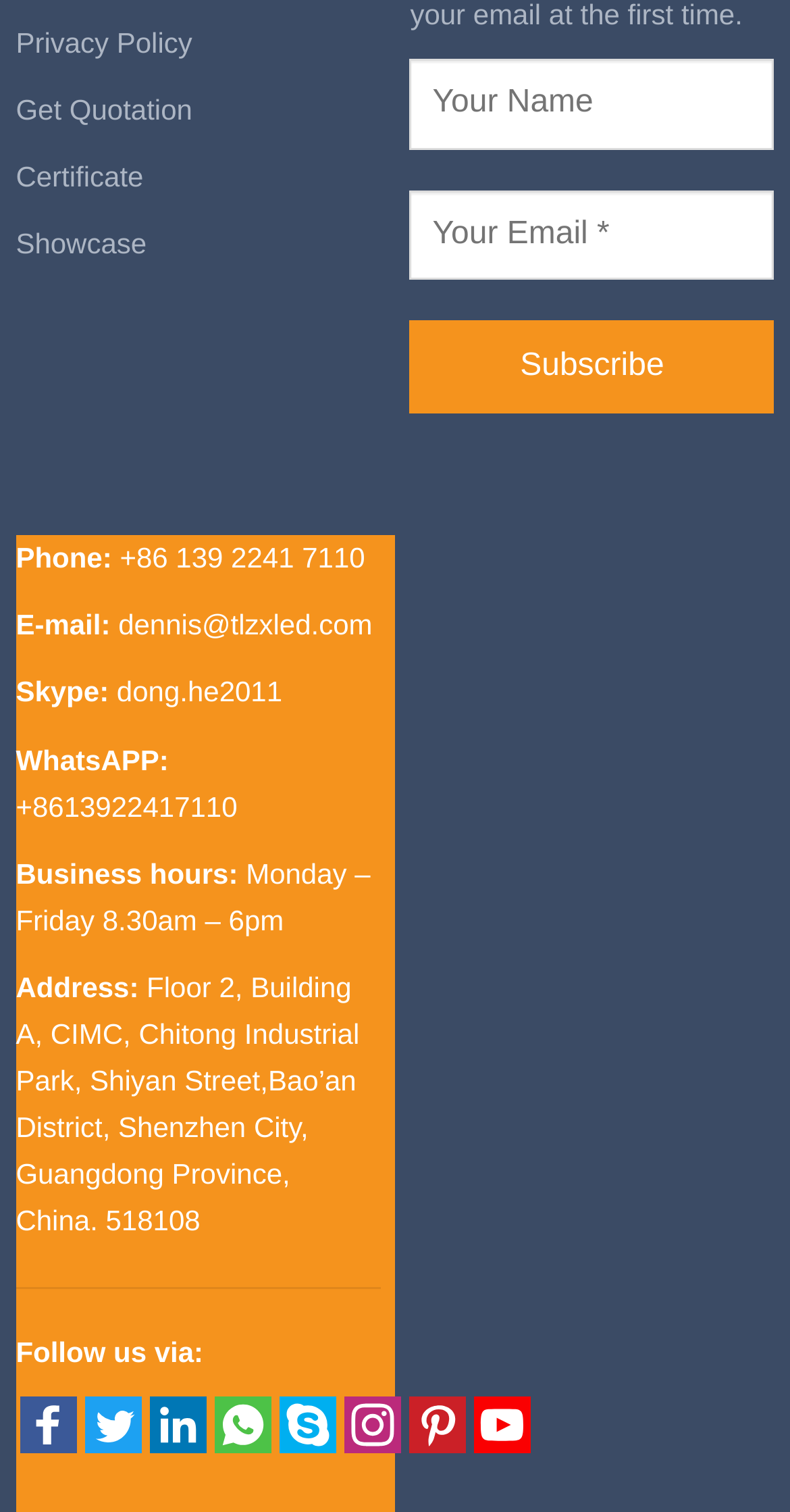Using the information from the screenshot, answer the following question thoroughly:
What is the company's email address?

I found the email address by looking at the 'E-mail:' section on the webpage, which is located below the 'Phone:' section. The email address is a link and is written as 'dennis@tlzxled.com'.